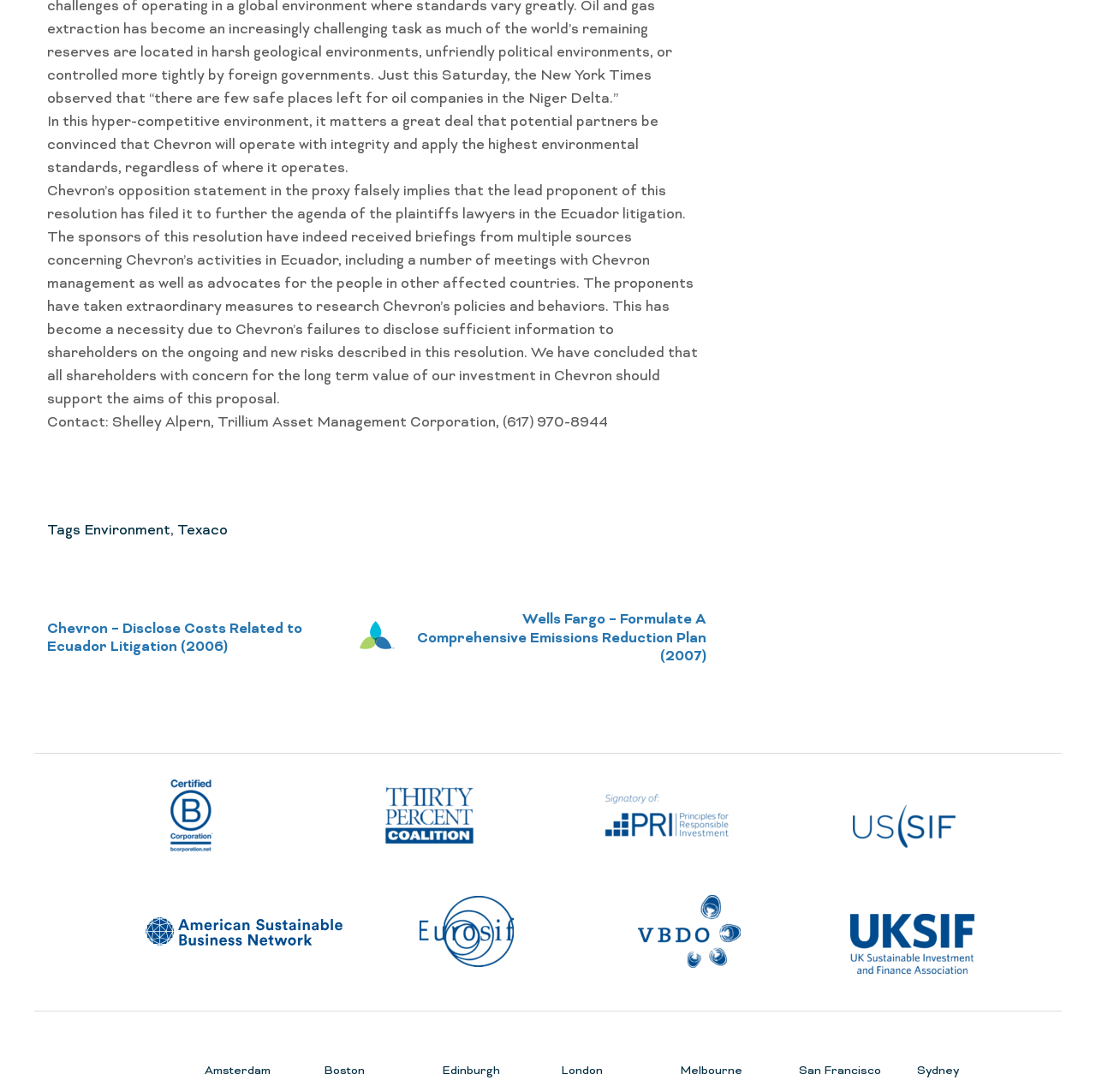Identify the bounding box coordinates of the section that should be clicked to achieve the task described: "Click on the link 'Amsterdam'".

[0.187, 0.974, 0.247, 0.988]